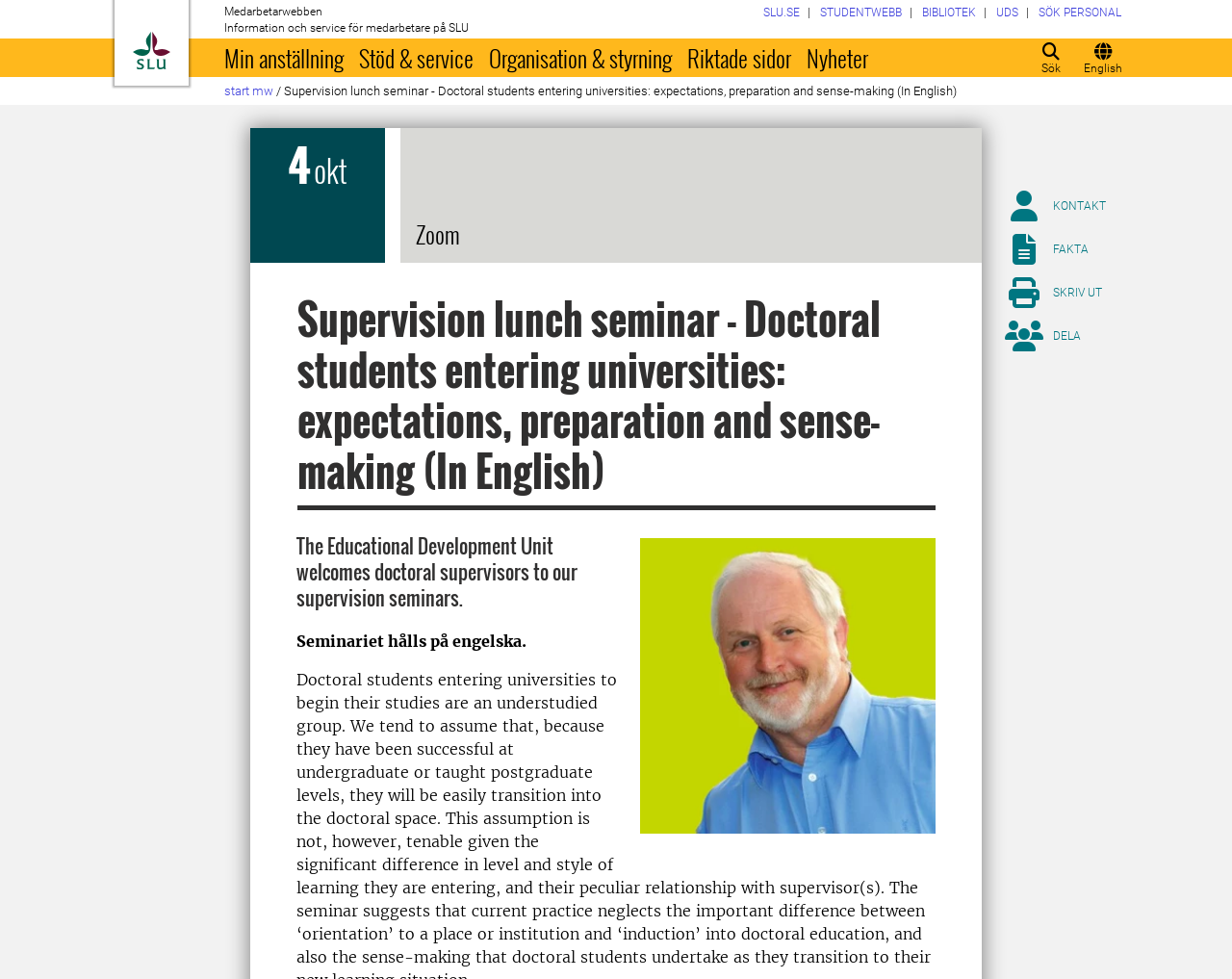What is the date of the seminar?
Look at the image and respond with a single word or a short phrase.

4 October